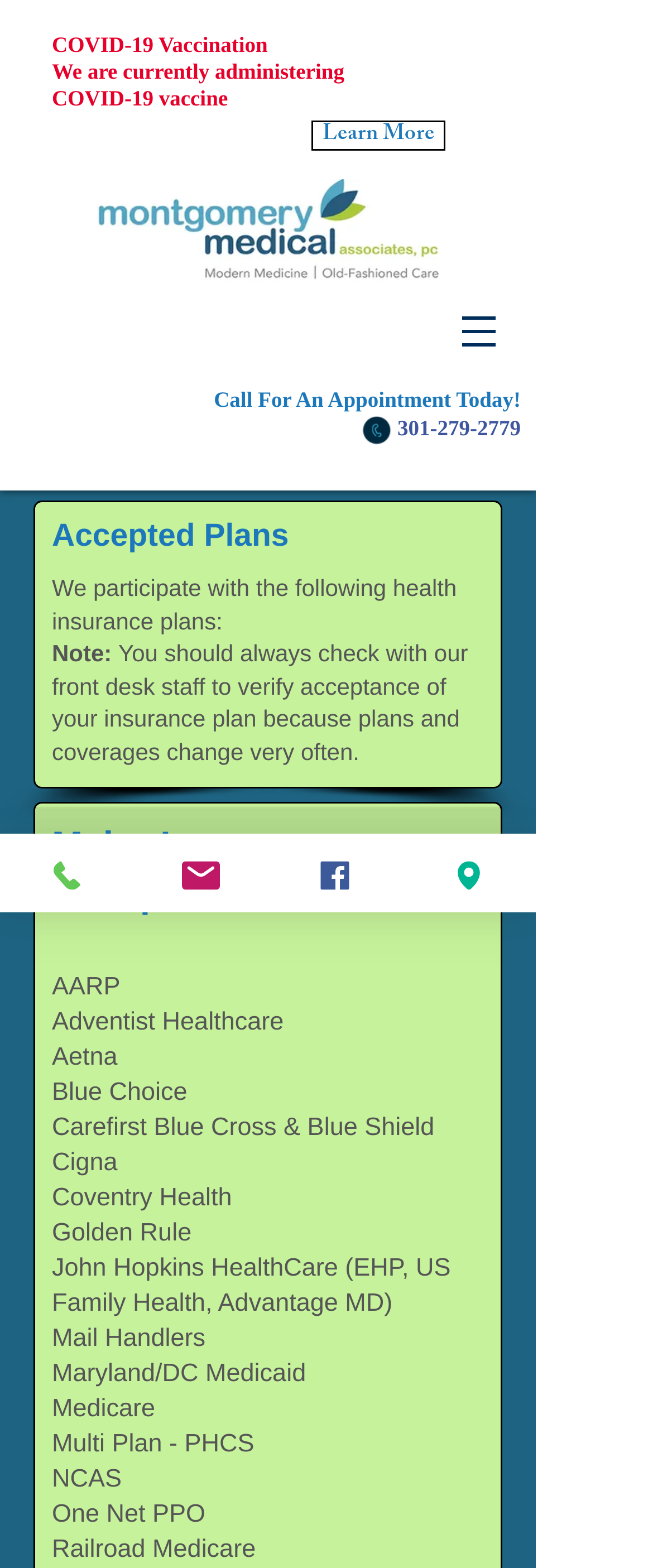What is the purpose of the 'Learn More' link?
Utilize the image to construct a detailed and well-explained answer.

I inferred the purpose of the 'Learn More' link by looking at its proximity to the 'COVID-19 Vaccination' text. The link is likely related to the vaccination topic, and its text suggests that it provides more information about it.